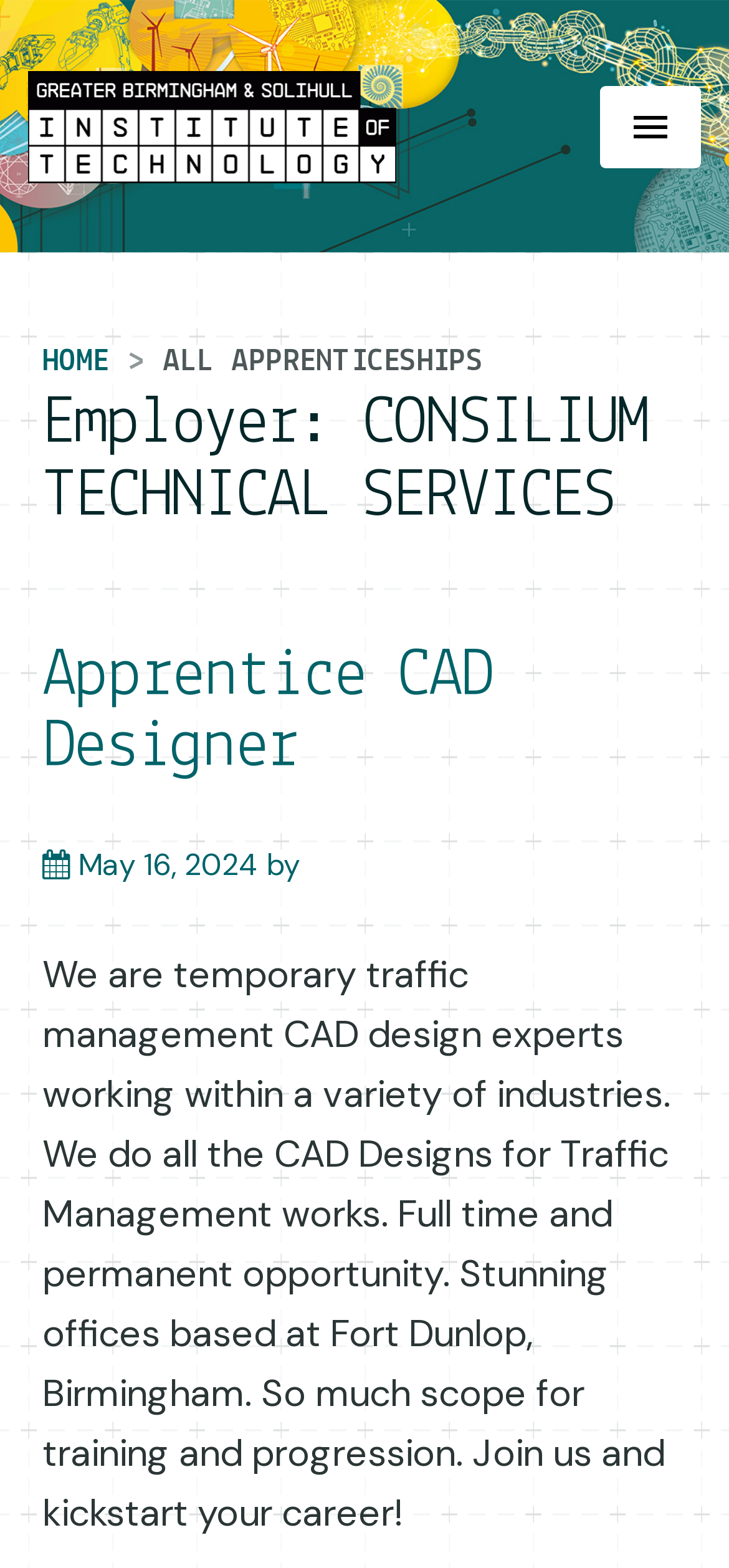Determine the bounding box coordinates of the UI element described by: "Menu".

[0.823, 0.054, 0.962, 0.107]